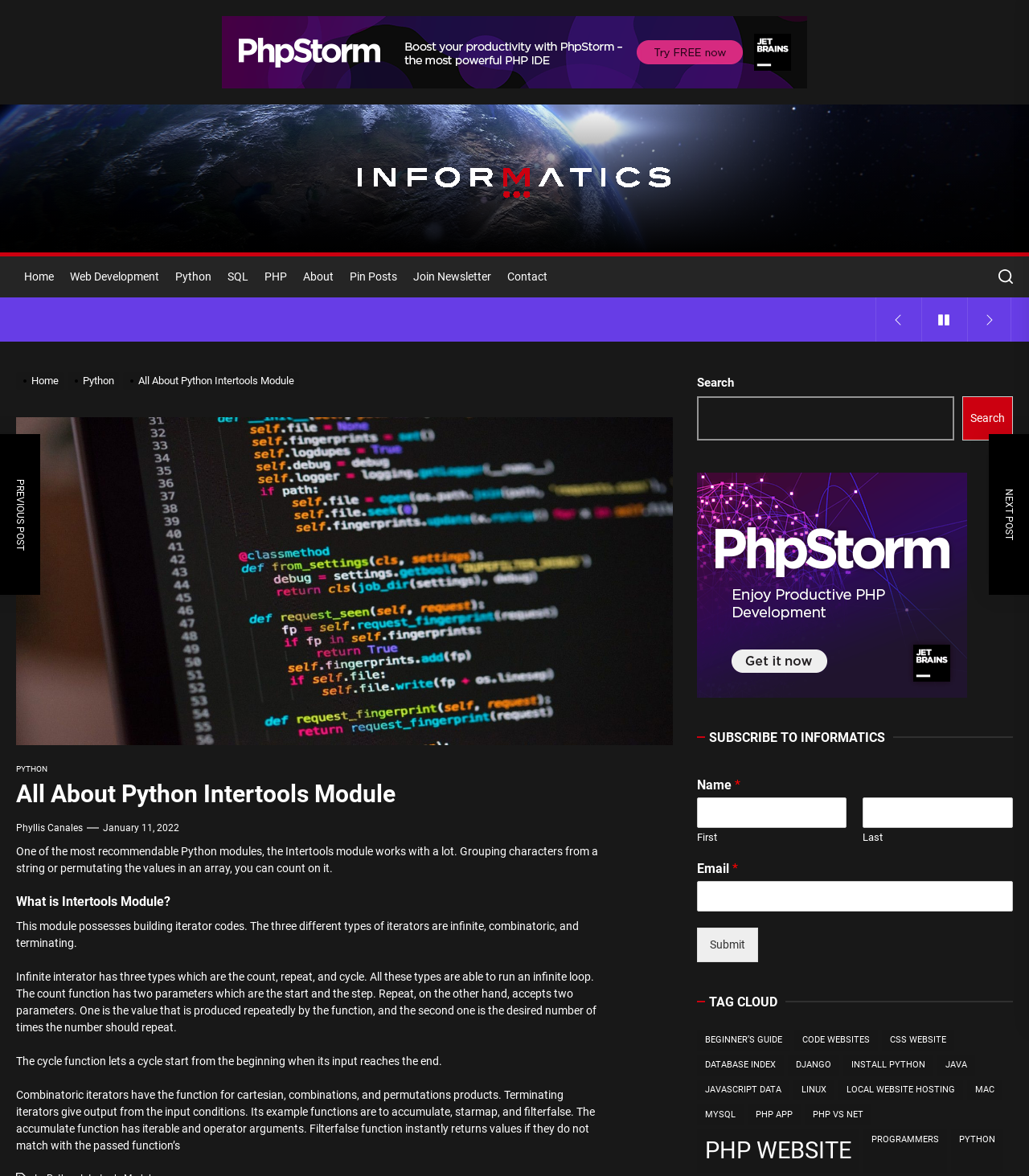Identify the bounding box coordinates of the HTML element based on this description: "parent_node: Email * name="wpforms[fields][2]"".

[0.677, 0.749, 0.984, 0.775]